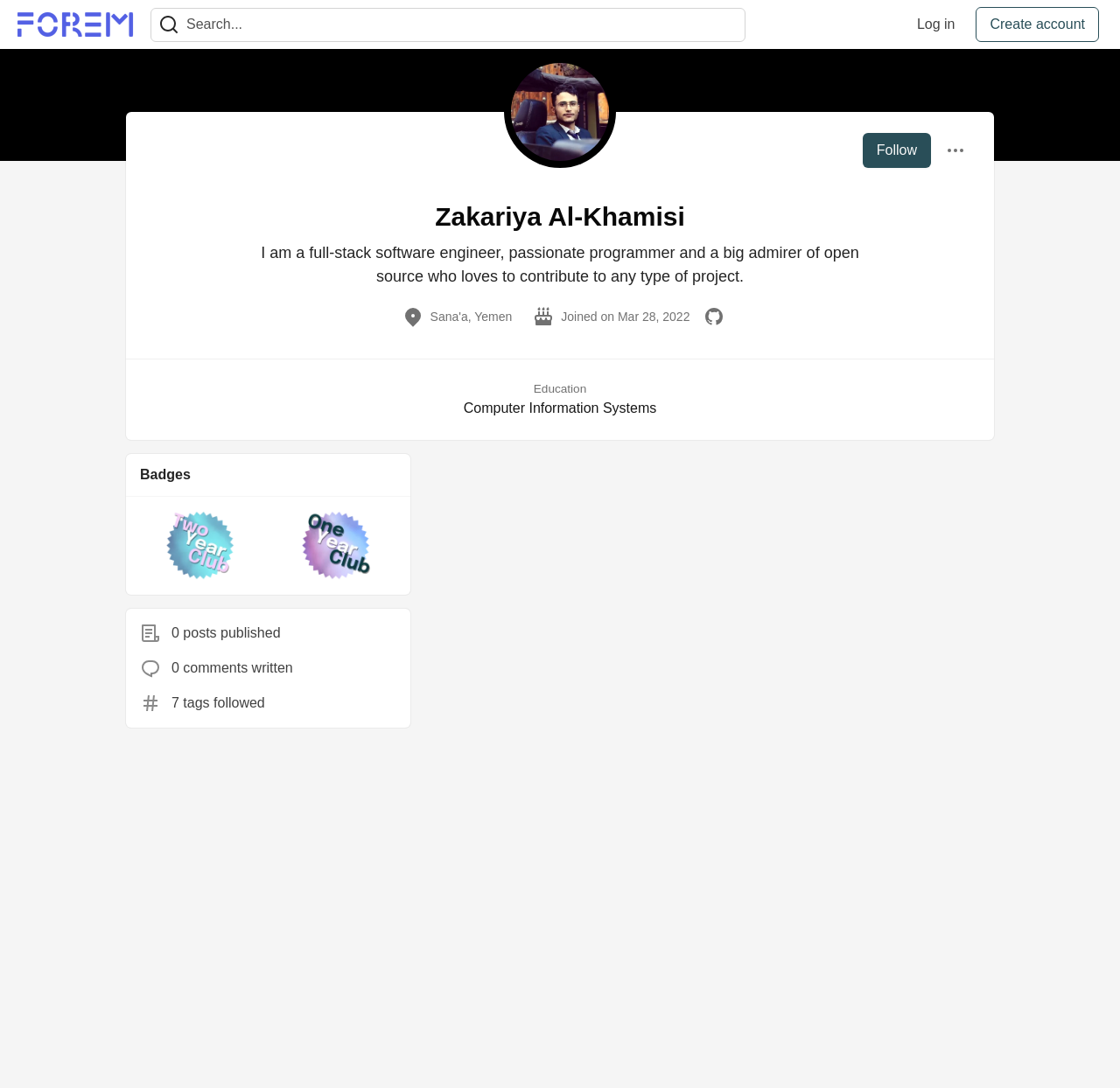Identify the bounding box coordinates for the UI element described by the following text: "Three Capitals". Provide the coordinates as four float numbers between 0 and 1, in the format [left, top, right, bottom].

None